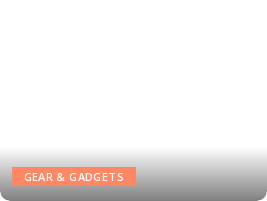What does the button direct users to?
Based on the screenshot, provide a one-word or short-phrase response.

GEAR & GADGETS section